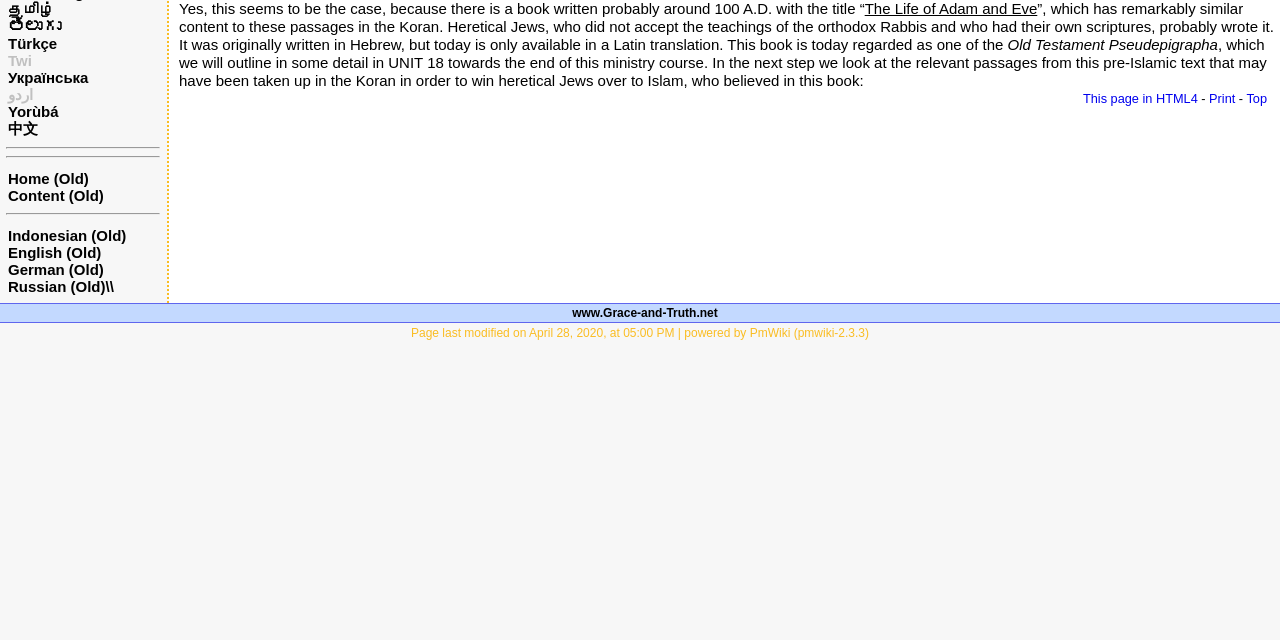Given the description "This page in HTML4", provide the bounding box coordinates of the corresponding UI element.

[0.846, 0.142, 0.936, 0.166]